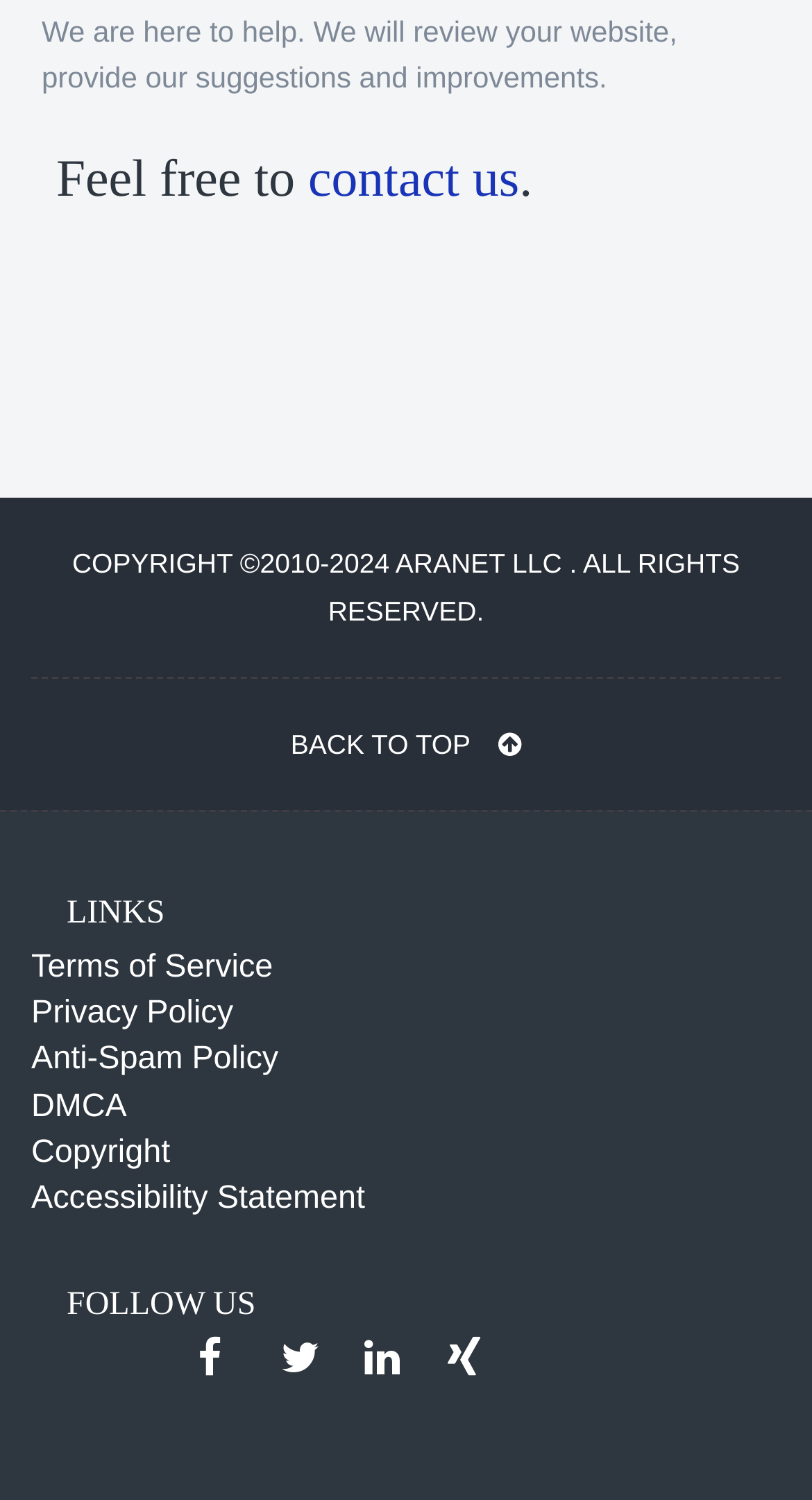Identify the bounding box of the UI component described as: "Terms of Service".

[0.038, 0.633, 0.336, 0.657]